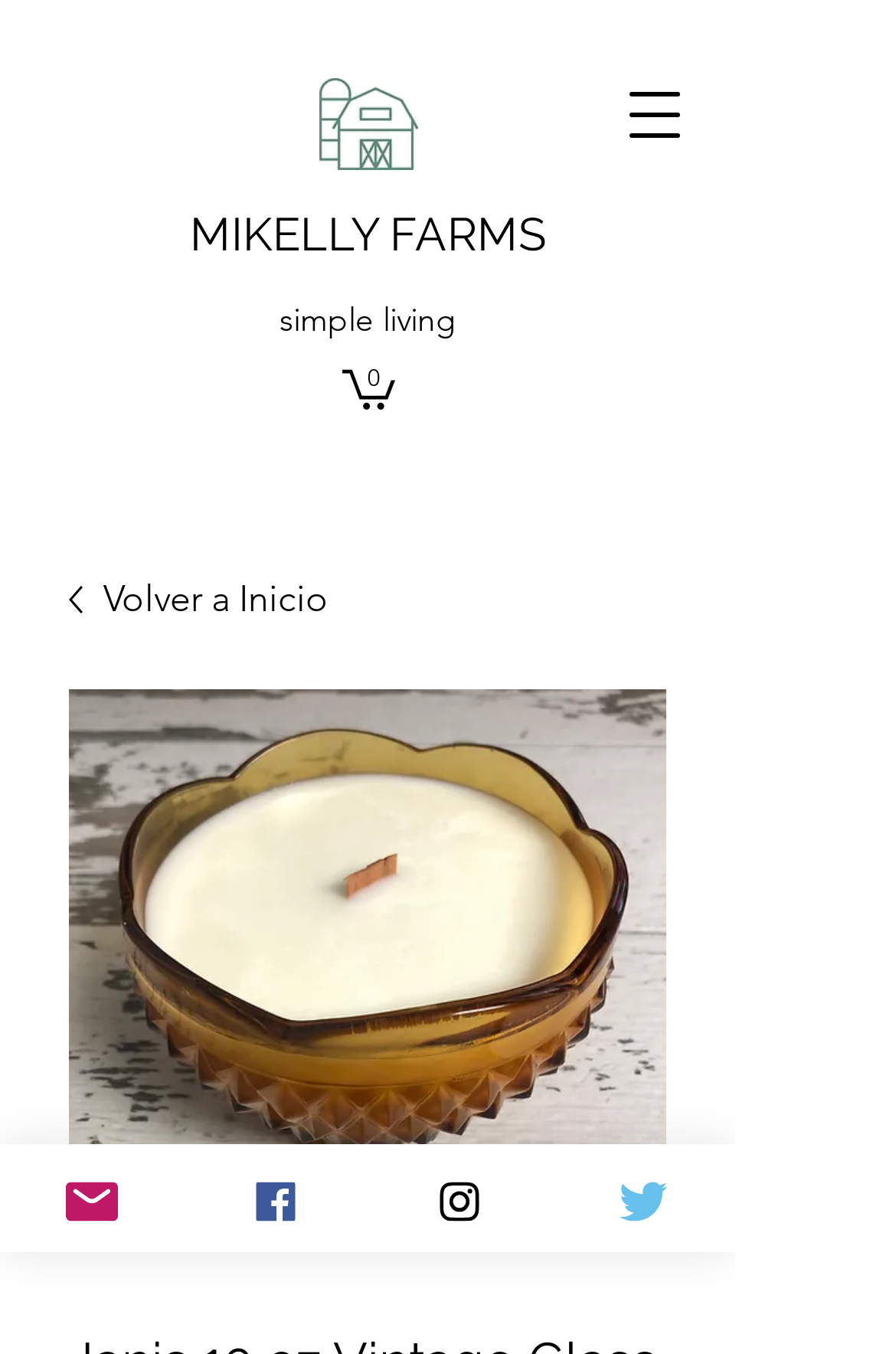What social media platforms are available?
Please provide a full and detailed response to the question.

I found the link elements with the texts 'Email', 'Facebook', 'Instagram', and 'Twitter' which indicate that these social media platforms are available on the website.